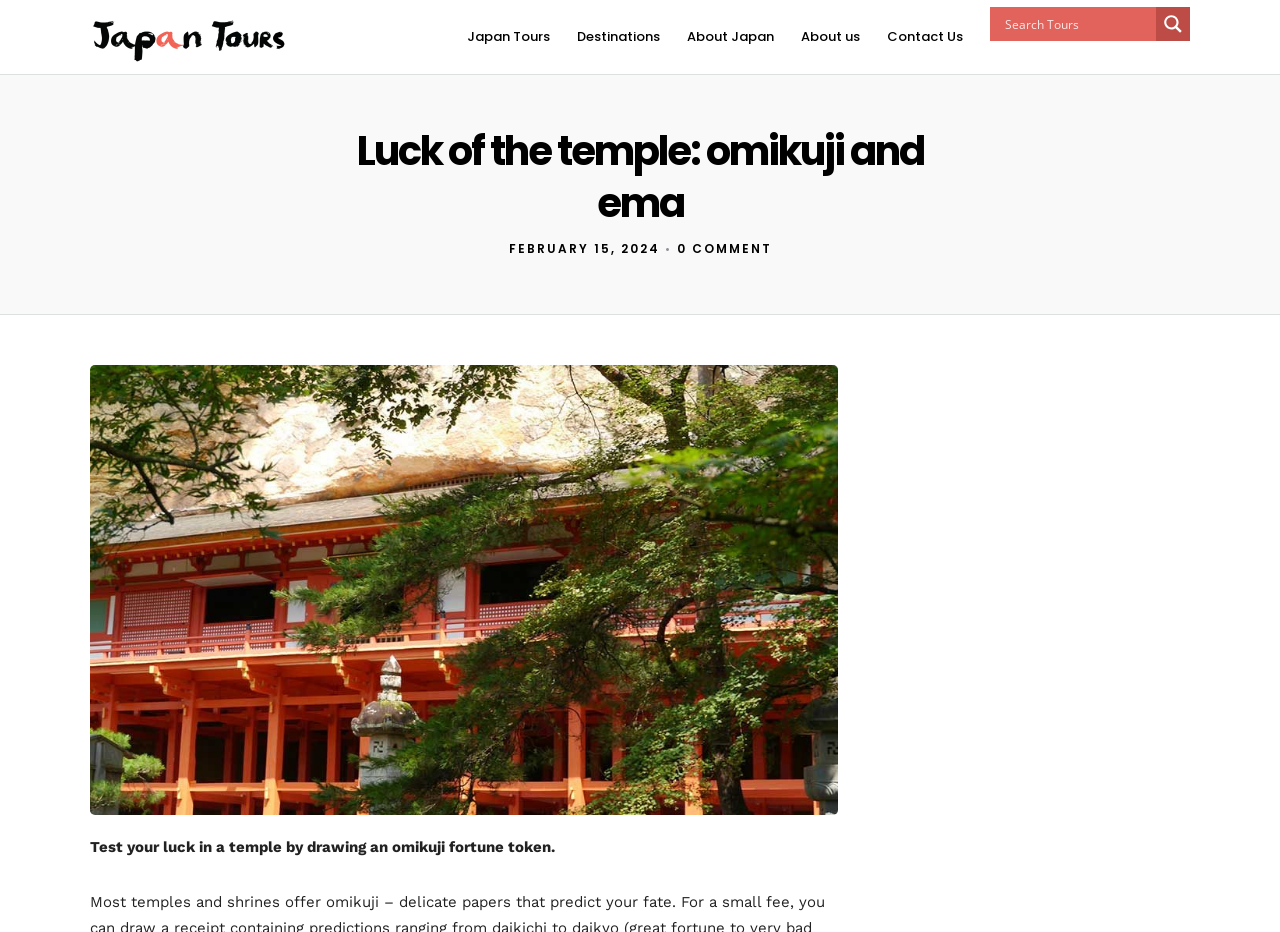Analyze the image and provide a detailed answer to the question: What is the function of the button with a magnifier icon?

The button with a magnifier icon is a search button, which allows users to search for something on the website. It is located at the top right corner of the webpage.